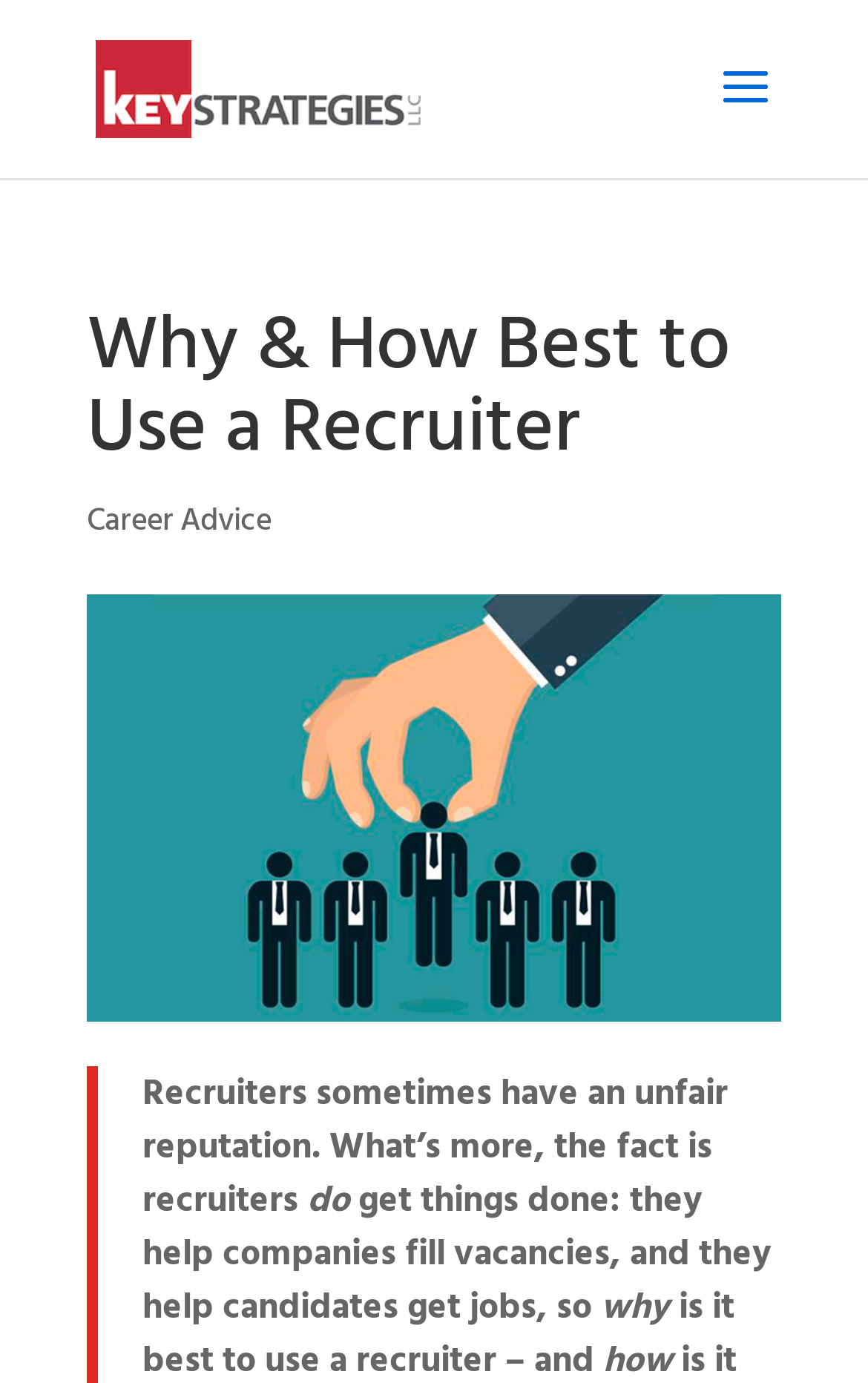Use a single word or phrase to answer the question:
What percentage of top recruits are targeted?

Top 15%